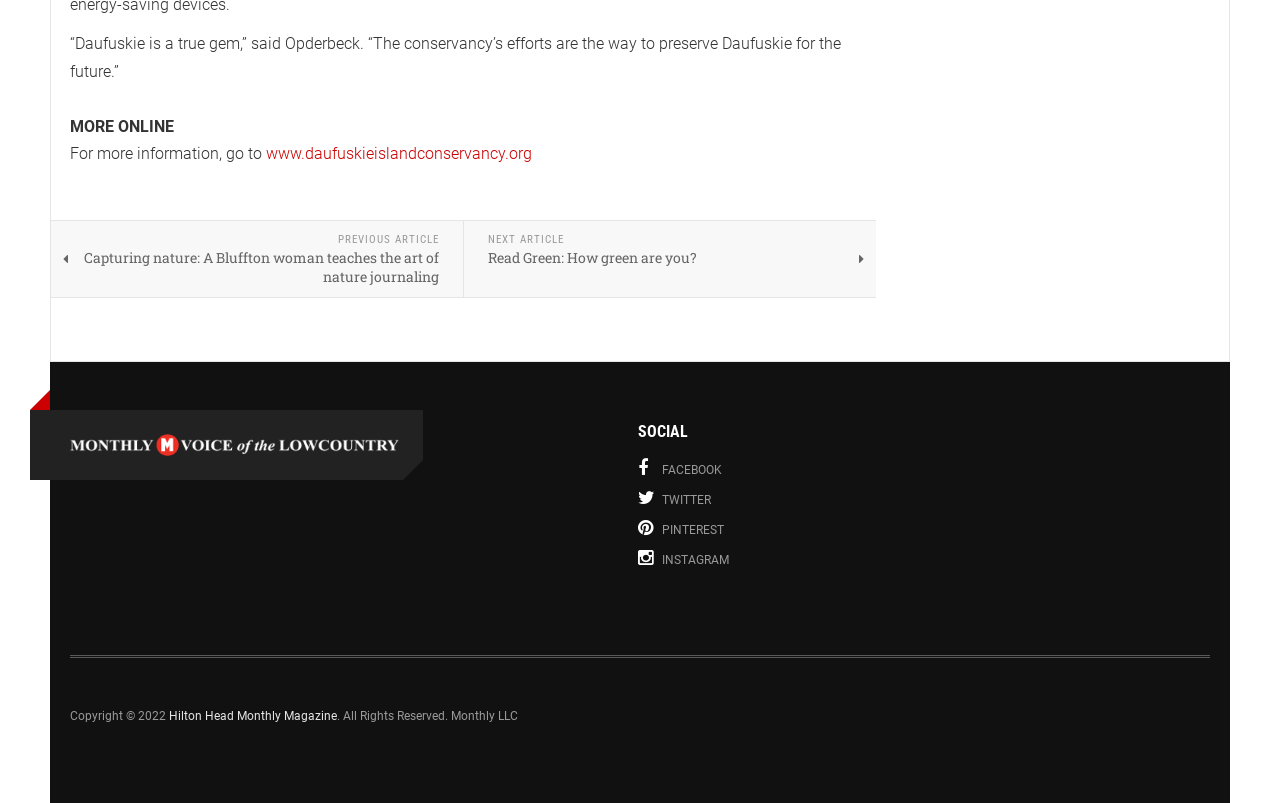Please determine the bounding box coordinates for the element with the description: "Instagram".

[0.499, 0.676, 0.598, 0.713]